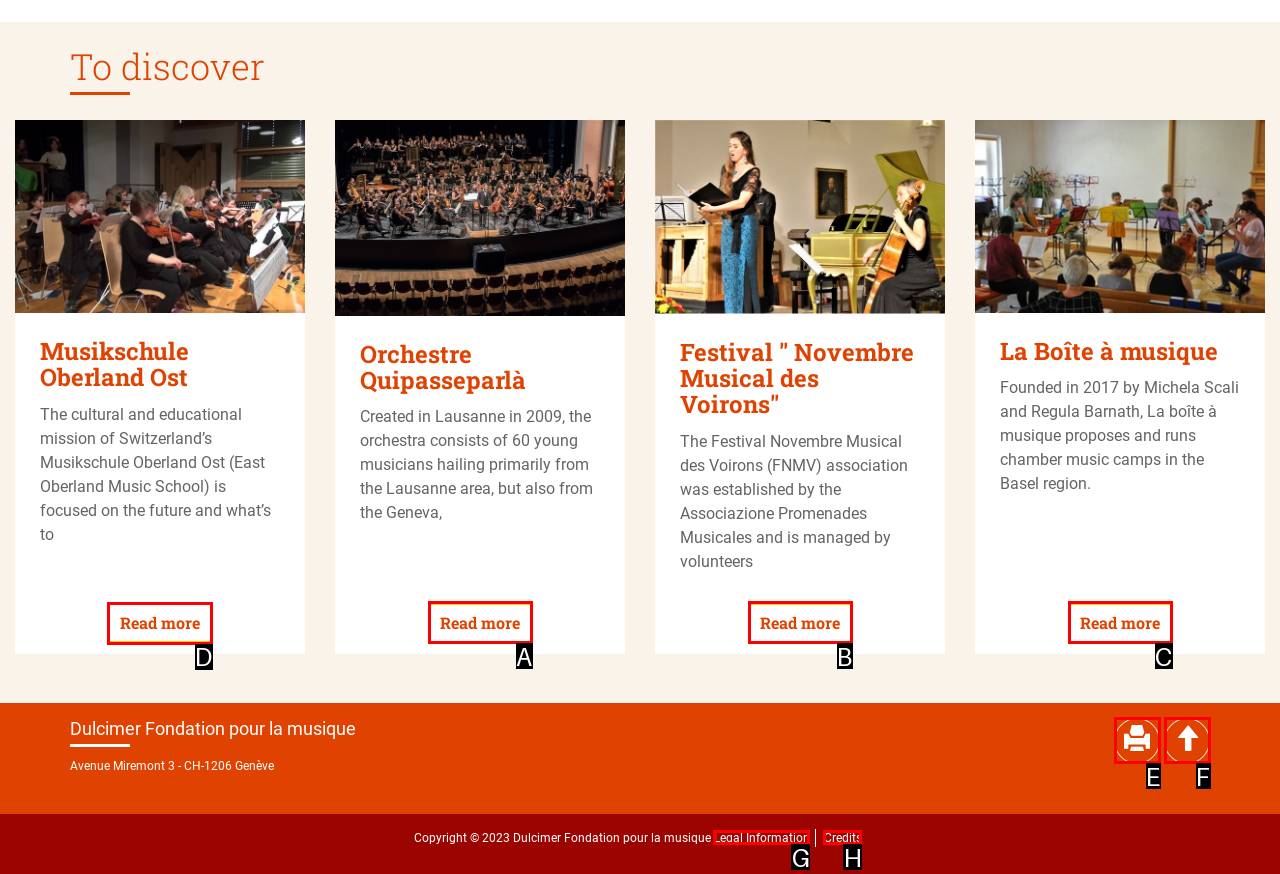To complete the task: Read more about Musikschule Oberland Ost, select the appropriate UI element to click. Respond with the letter of the correct option from the given choices.

D